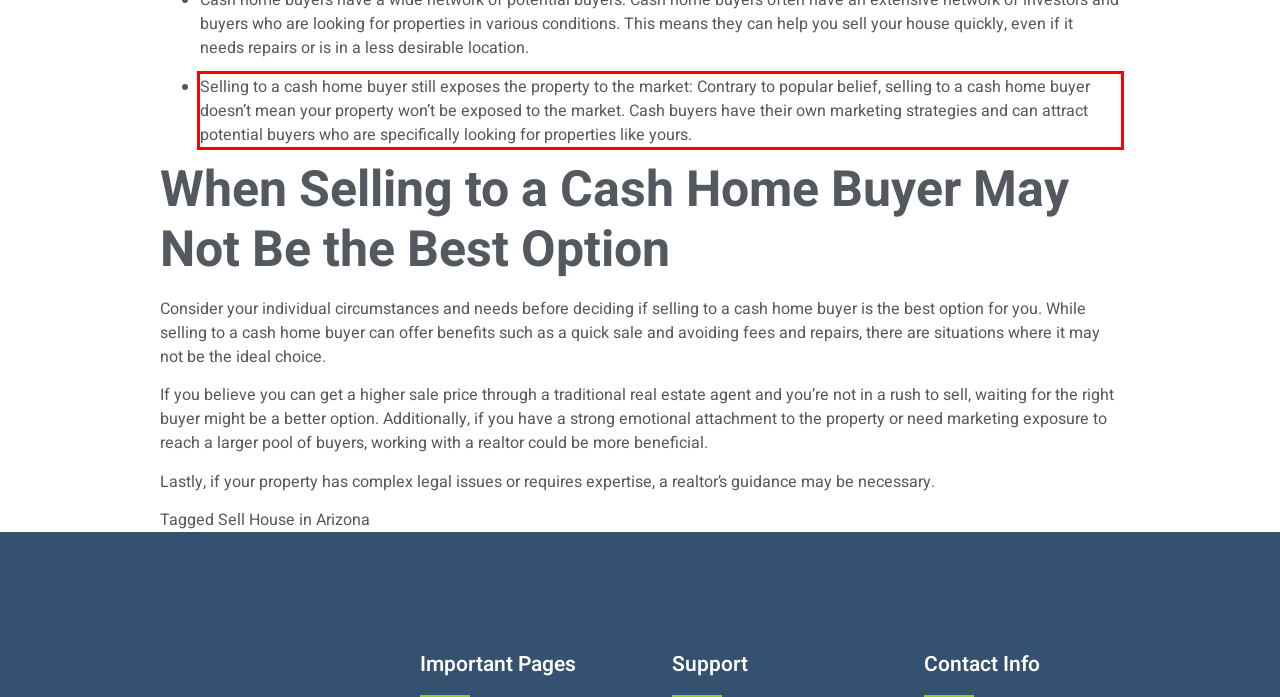Your task is to recognize and extract the text content from the UI element enclosed in the red bounding box on the webpage screenshot.

Selling to a cash home buyer still exposes the property to the market: Contrary to popular belief, selling to a cash home buyer doesn’t mean your property won’t be exposed to the market. Cash buyers have their own marketing strategies and can attract potential buyers who are specifically looking for properties like yours.